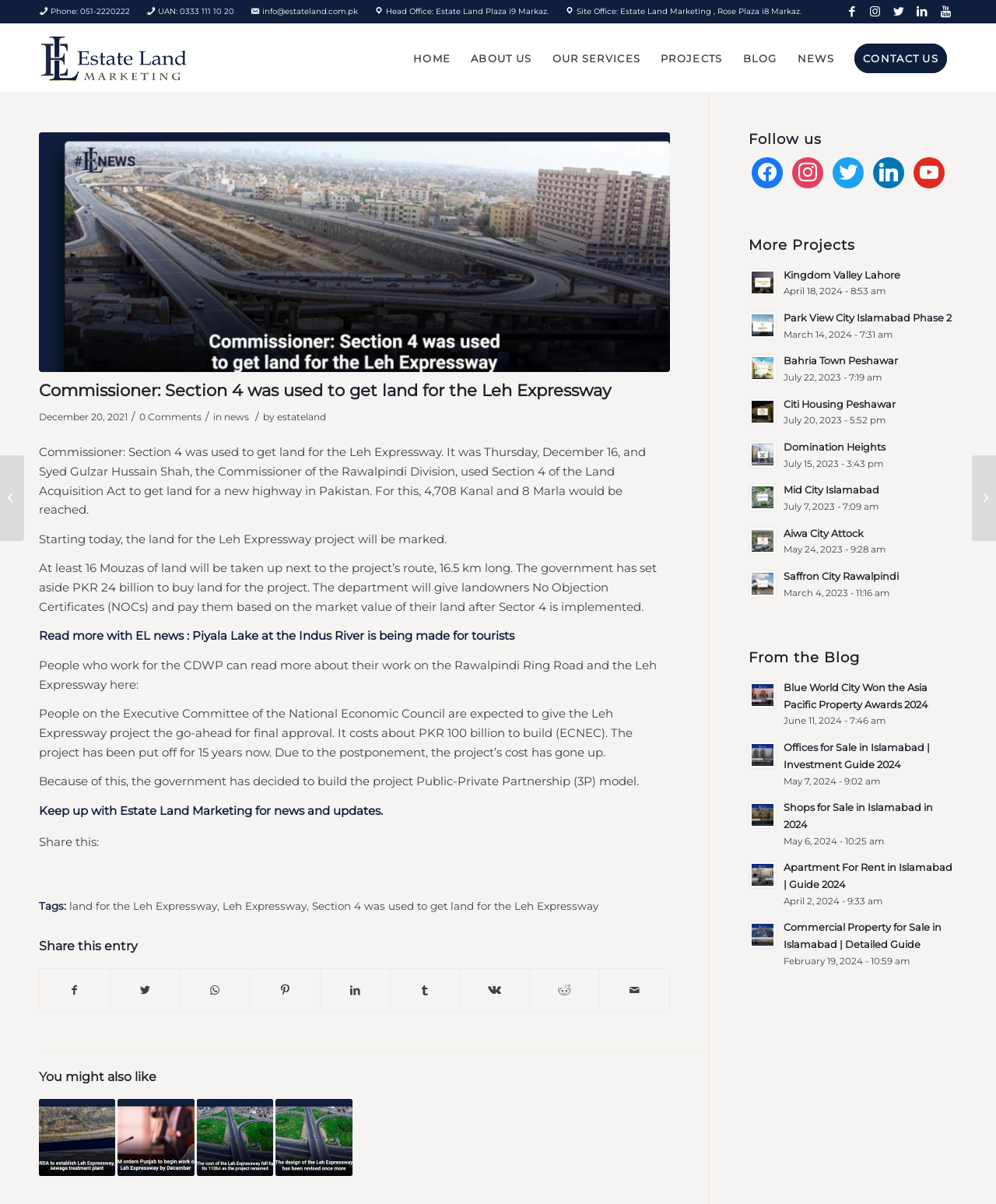How many Kanal and Marla of land will be taken up for the Leh Expressway project?
Please answer the question with as much detail as possible using the screenshot.

The article states in the second paragraph, 'For this, 4,708 Kanal and 8 Marla would be reached.'